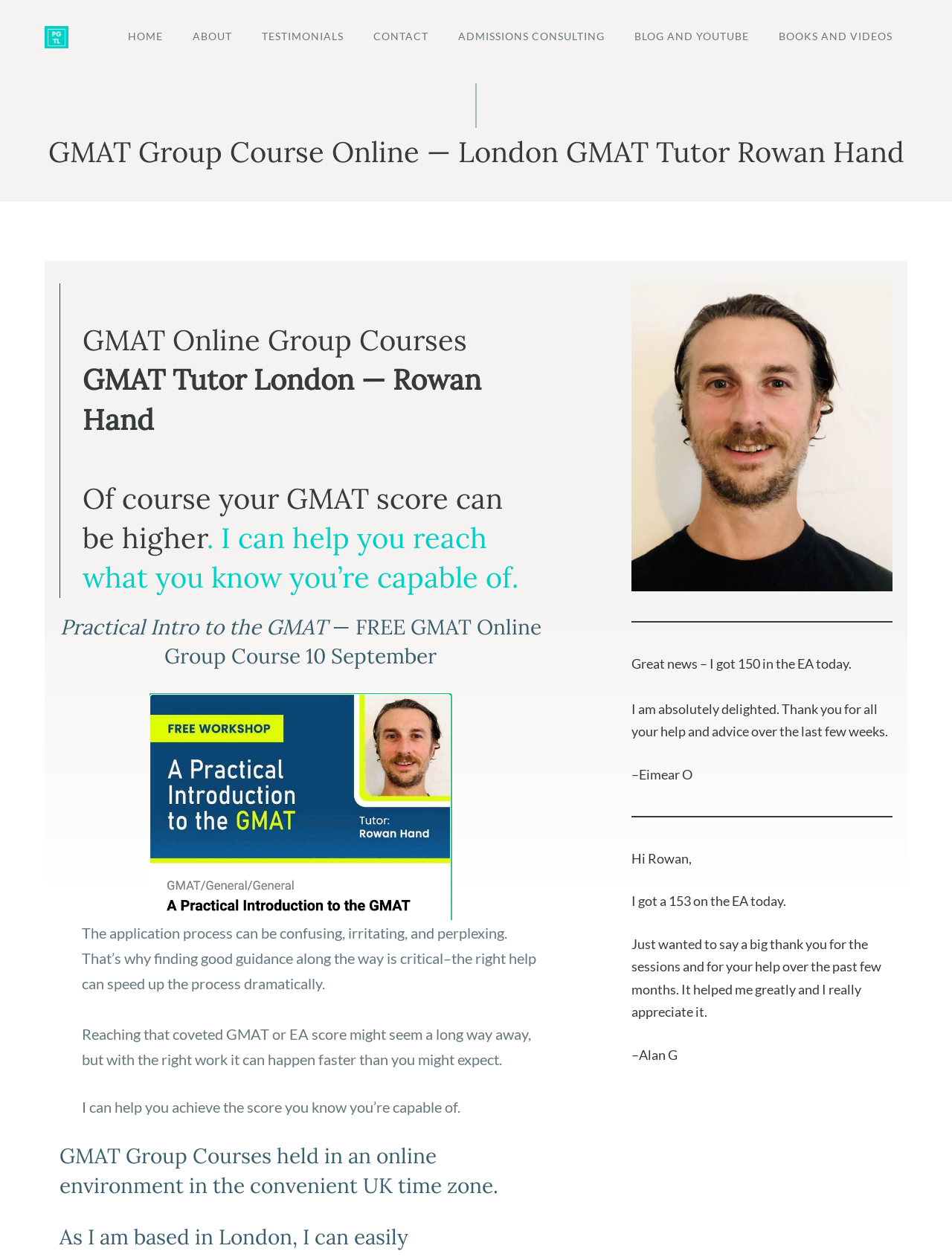Please provide a comprehensive response to the question below by analyzing the image: 
What is the topic of the free online group course?

The topic of the free online group course can be found in the heading 'Practical Intro to the GMAT — FREE GMAT Online Group Course 10 September' which is located below the main heading.